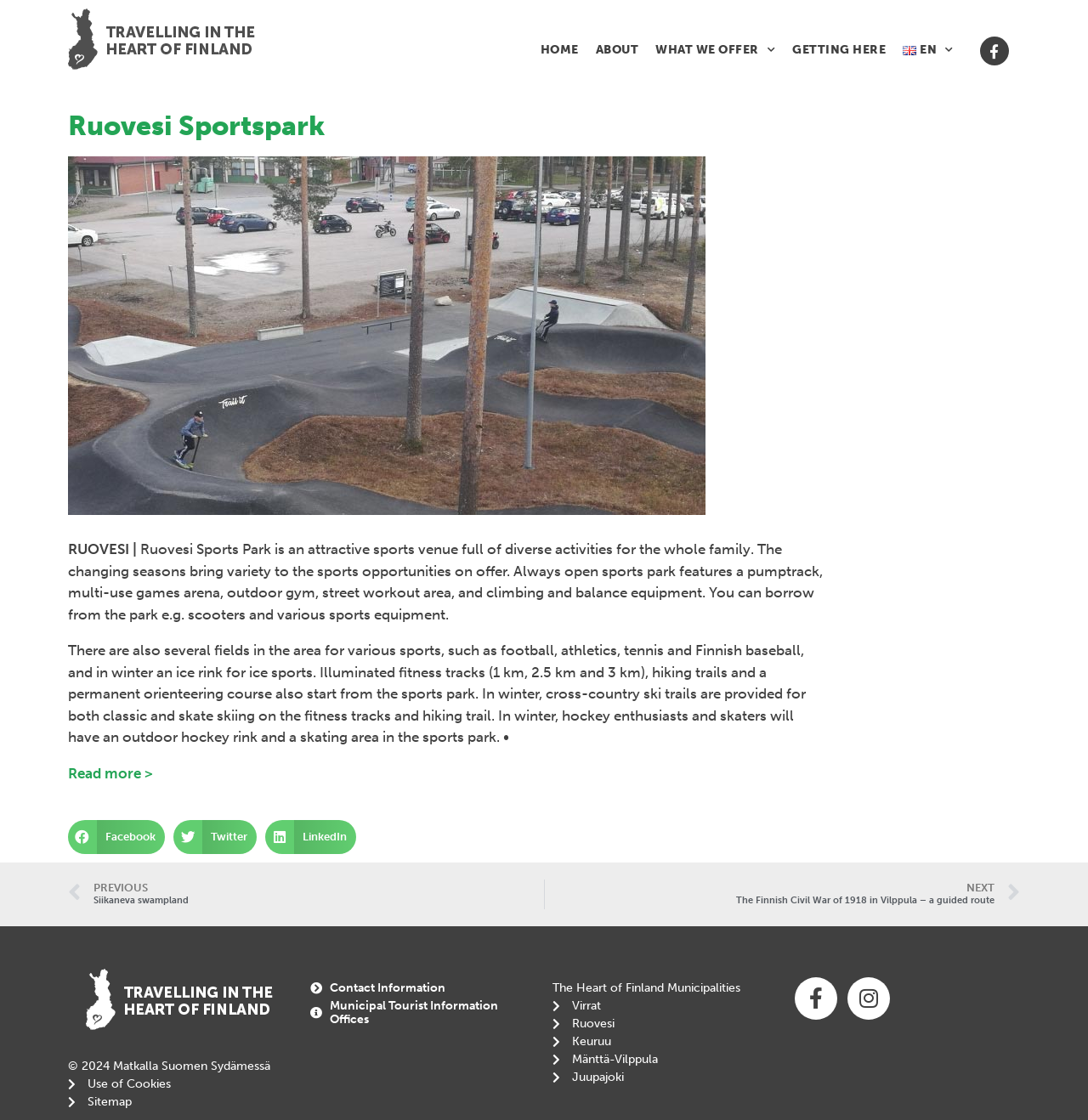Respond to the question below with a single word or phrase: What types of sports can be played in the area?

Football, athletics, tennis, Finnish baseball, ice sports